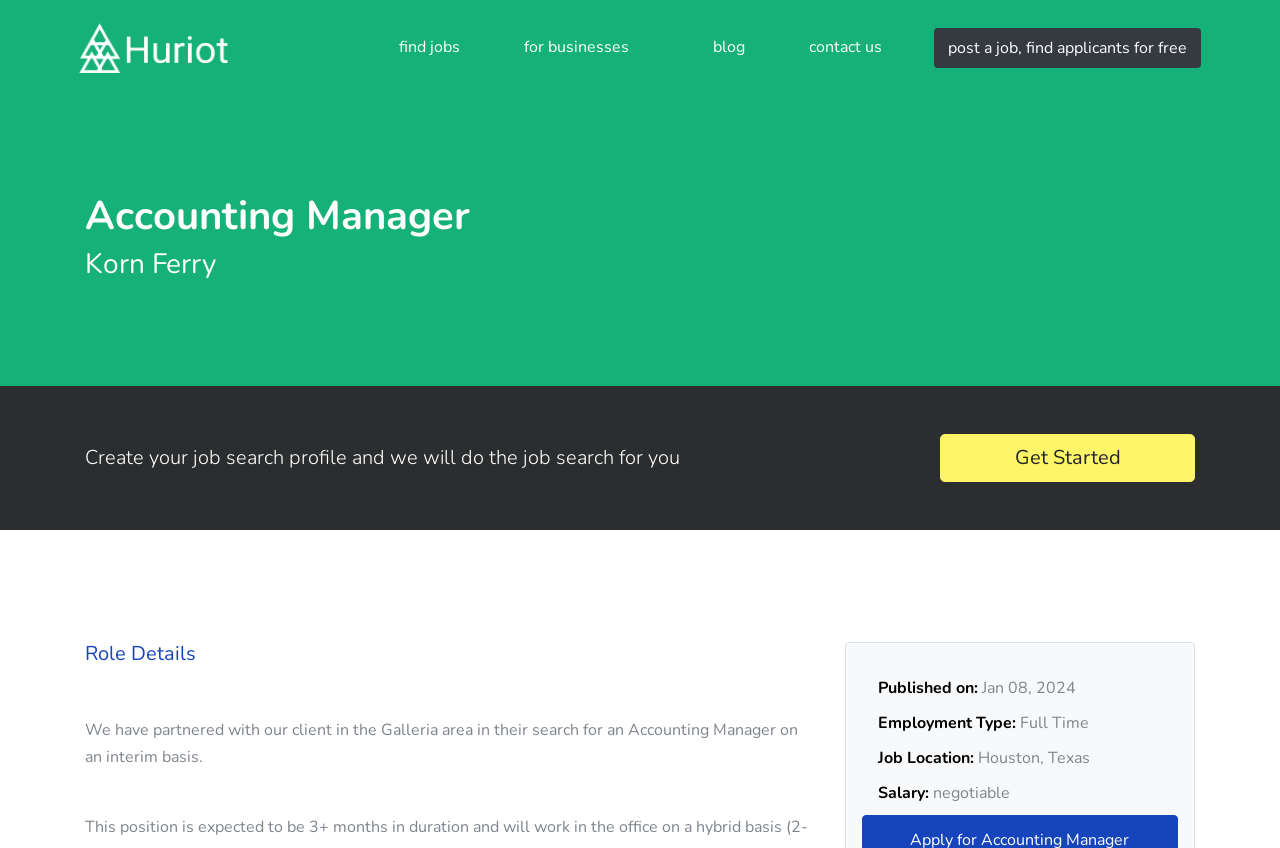Extract the bounding box coordinates for the HTML element that matches this description: "Get Started". The coordinates should be four float numbers between 0 and 1, i.e., [left, top, right, bottom].

[0.734, 0.511, 0.934, 0.568]